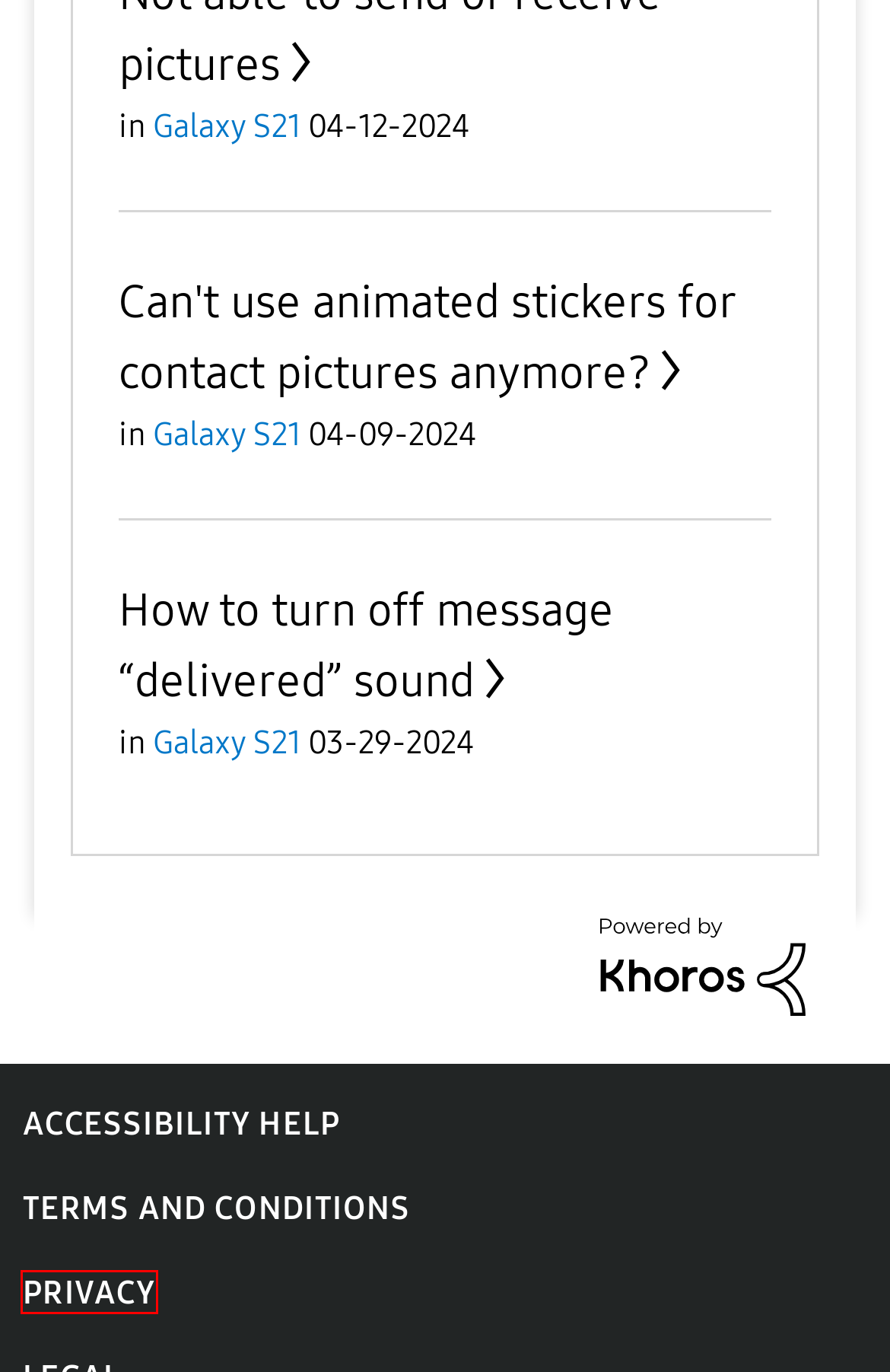Evaluate the webpage screenshot and identify the element within the red bounding box. Select the webpage description that best fits the new webpage after clicking the highlighted element. Here are the candidates:
A. Samsung Privacy Rights, Policy & Security Principles | Samsung US
B. Data Backup and Deletion Terms and Conditions | Samsung Caribbean
C. About N0Y0U2114 - Samsung Community
D. About Samual56 - Samsung Community
E. 三星电子 中国 |  三星手机 | 电视 | 显示器 固态硬盘 | 冰箱 洗衣机等产品官网
F. Powered by Khoros Communities | Online Community Software Solutions
G. Accessibility & Compliance | Samsung US
H. About Doxics - Samsung Community

A